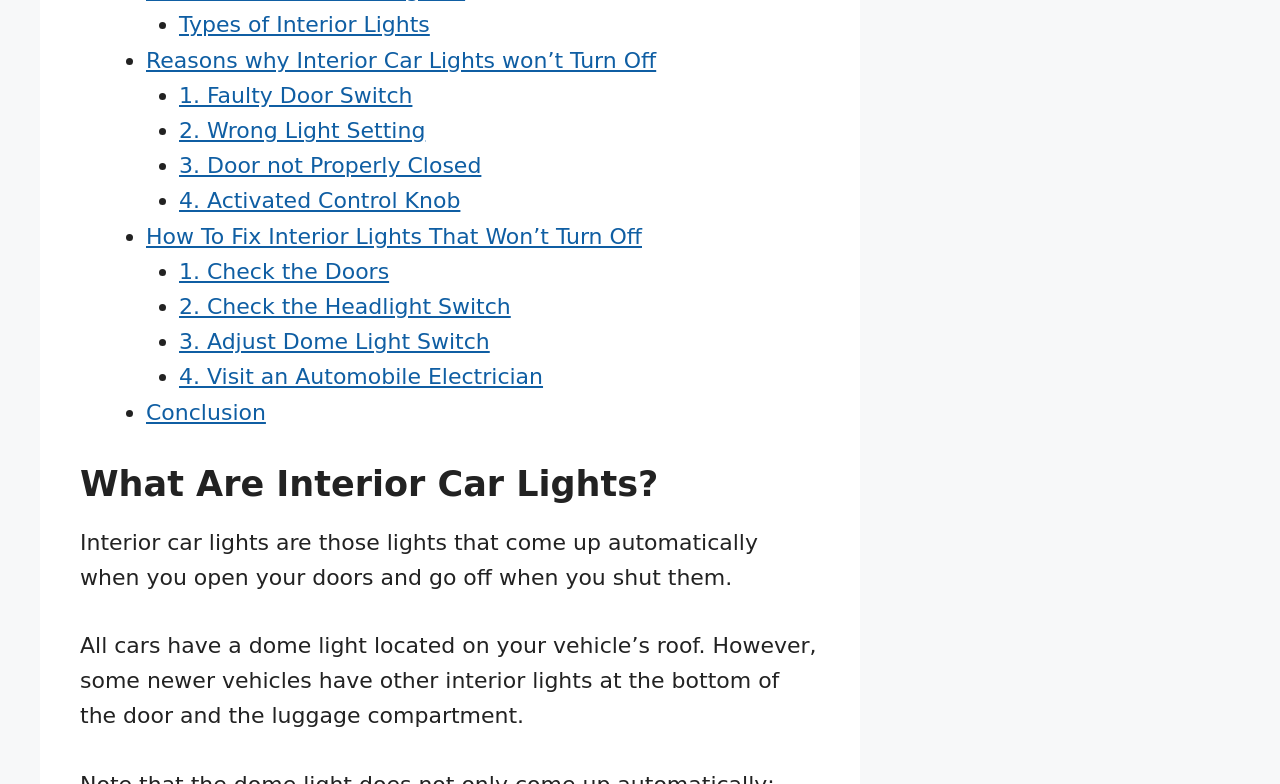Identify the bounding box coordinates for the region of the element that should be clicked to carry out the instruction: "Read about 'Reasons why Interior Car Lights won’t Turn Off'". The bounding box coordinates should be four float numbers between 0 and 1, i.e., [left, top, right, bottom].

[0.114, 0.061, 0.513, 0.093]